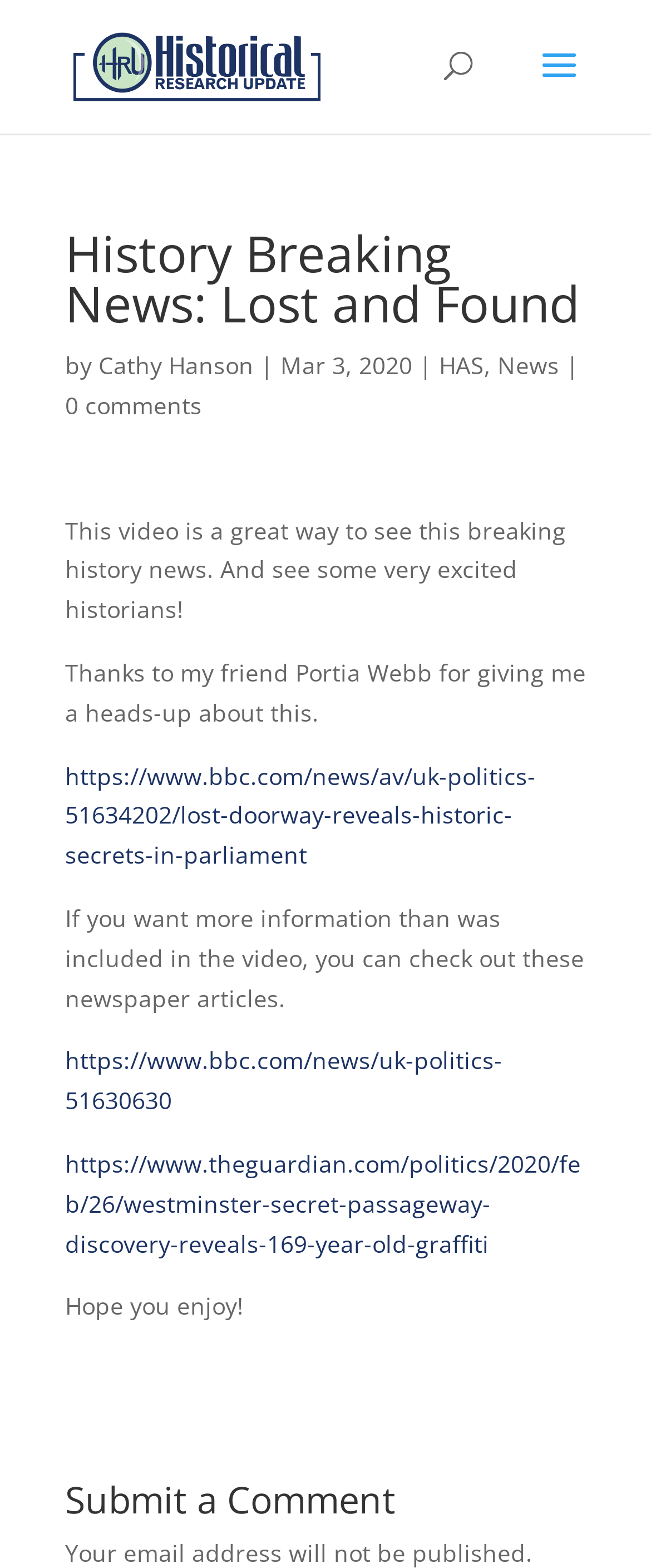Provide your answer to the question using just one word or phrase: Is there a comment section in the article?

Yes